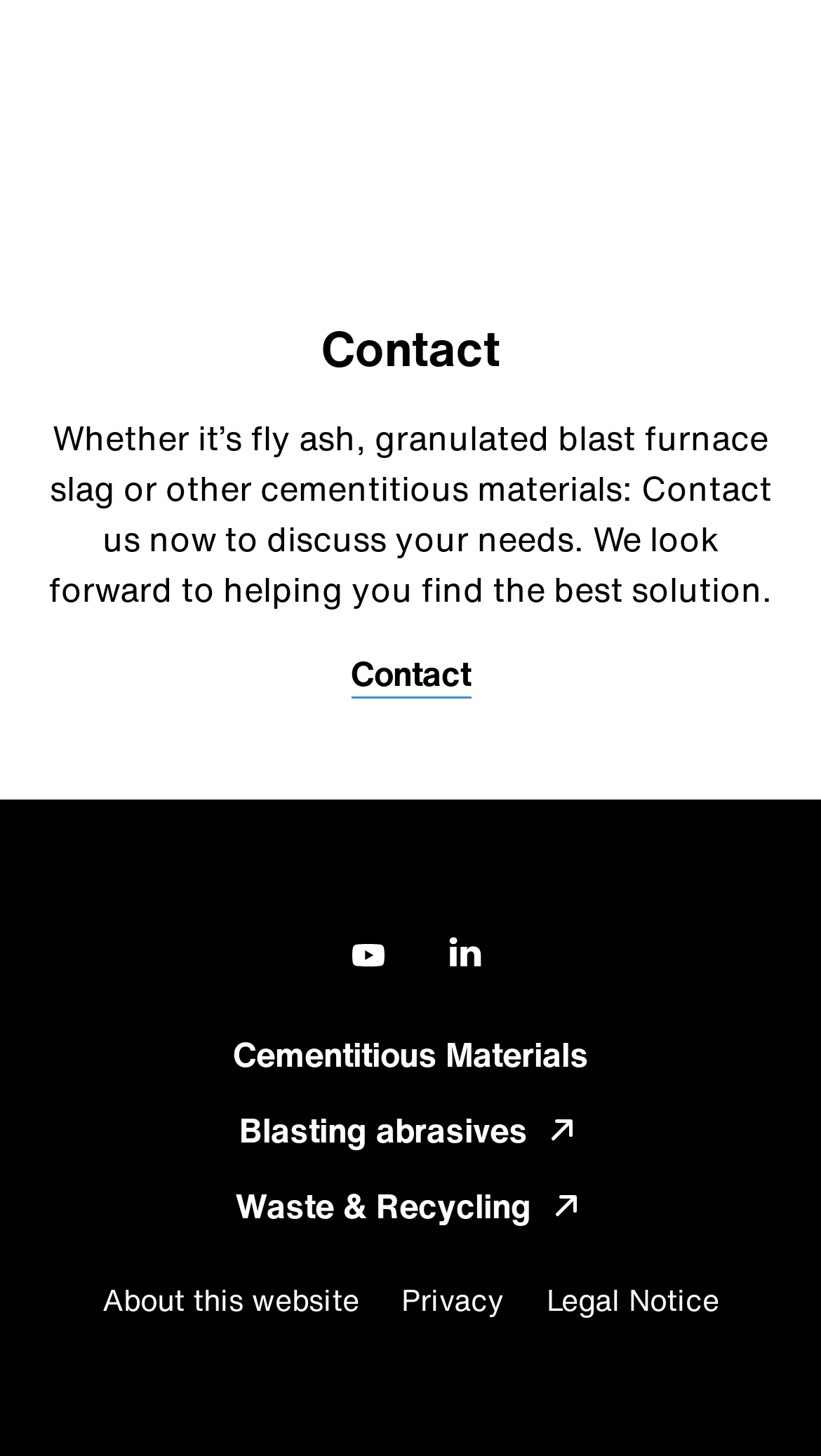Based on the image, provide a detailed response to the question:
How many social media links are present on this webpage?

There are two social media links present on this webpage, which are 'YouTube' and 'LinkedIn', as indicated by the presence of image elements with corresponding link elements.